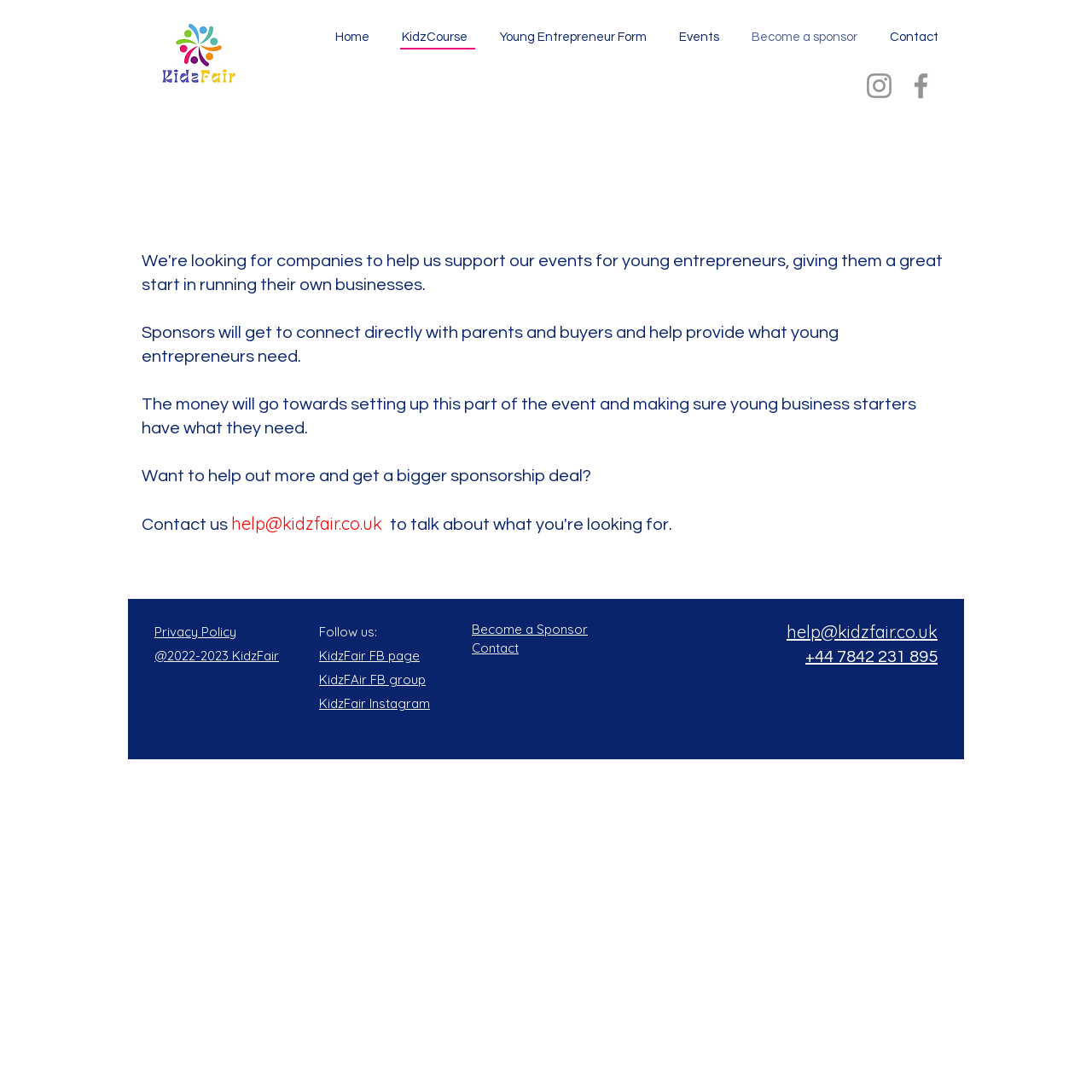What is the purpose of the sponsorship?
Answer the question with as much detail as you can, using the image as a reference.

I found this answer by reading the text 'Sponsors will get to connect directly with parents and buyers and help provide what young entrepreneurs need.' which implies that the purpose of the sponsorship is to support young entrepreneurs.